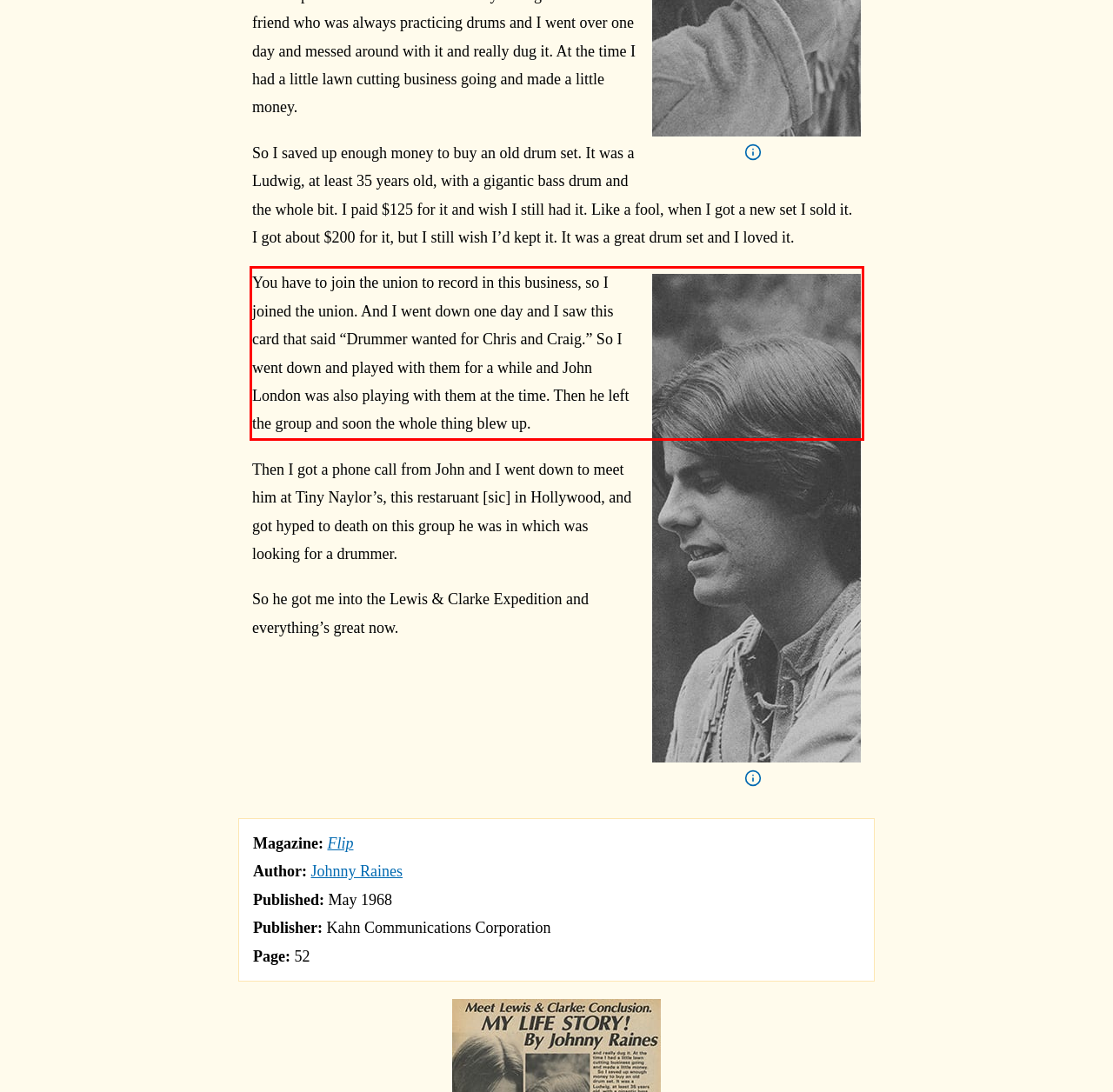Perform OCR on the text inside the red-bordered box in the provided screenshot and output the content.

You have to join the union to record in this business, so I joined the union. And I went down one day and I saw this card that said “Drummer wanted for Chris and Craig.” So I went down and played with them for a while and John London was also playing with them at the time. Then he left the group and soon the whole thing blew up.